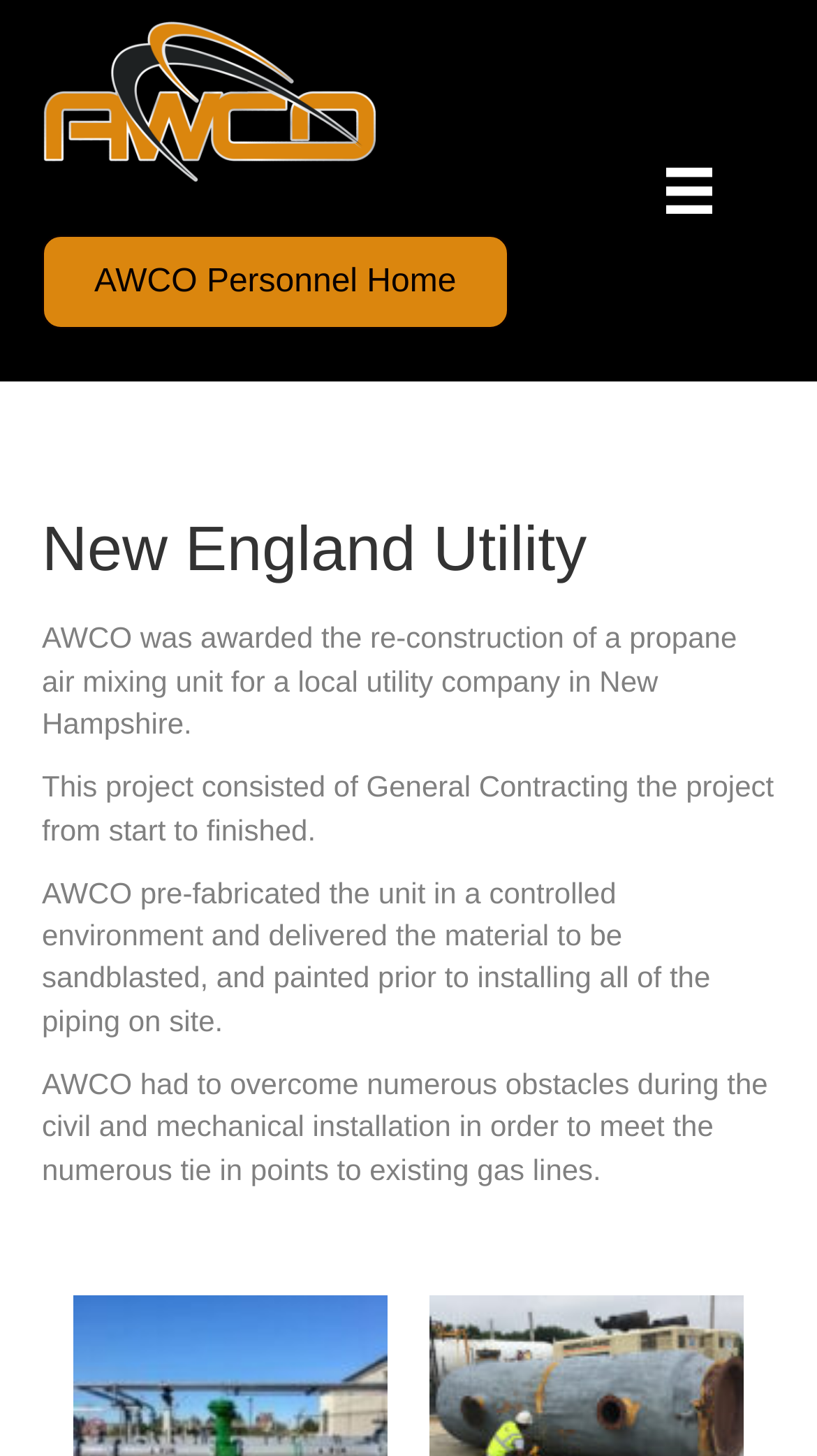Explain the webpage's design and content in an elaborate manner.

The webpage is about a project undertaken by AWCO, a company specializing in welding, construction, excavation, and engineering. At the top left corner, there is a logo of AWCO, accompanied by two buttons, "AWCO Personnel Home" and "Menu", which are positioned side by side. The "Menu" button has an icon next to it.

Below the logo and buttons, there is a heading that reads "New England Utility". Underneath the heading, there are four paragraphs of text that describe the project. The first paragraph states that AWCO was awarded the reconstruction of a propane air mixing unit for a local utility company in New Hampshire. The second paragraph explains that the project involved general contracting from start to finish. The third paragraph details the pre-fabrication and installation process of the unit, including sandblasting and painting. The fourth paragraph mentions the challenges faced during the civil and mechanical installation, including meeting numerous tie-in points to existing gas lines.

The text is arranged in a single column, with each paragraph positioned below the previous one. The overall layout is simple, with a focus on presenting the project details in a clear and concise manner.